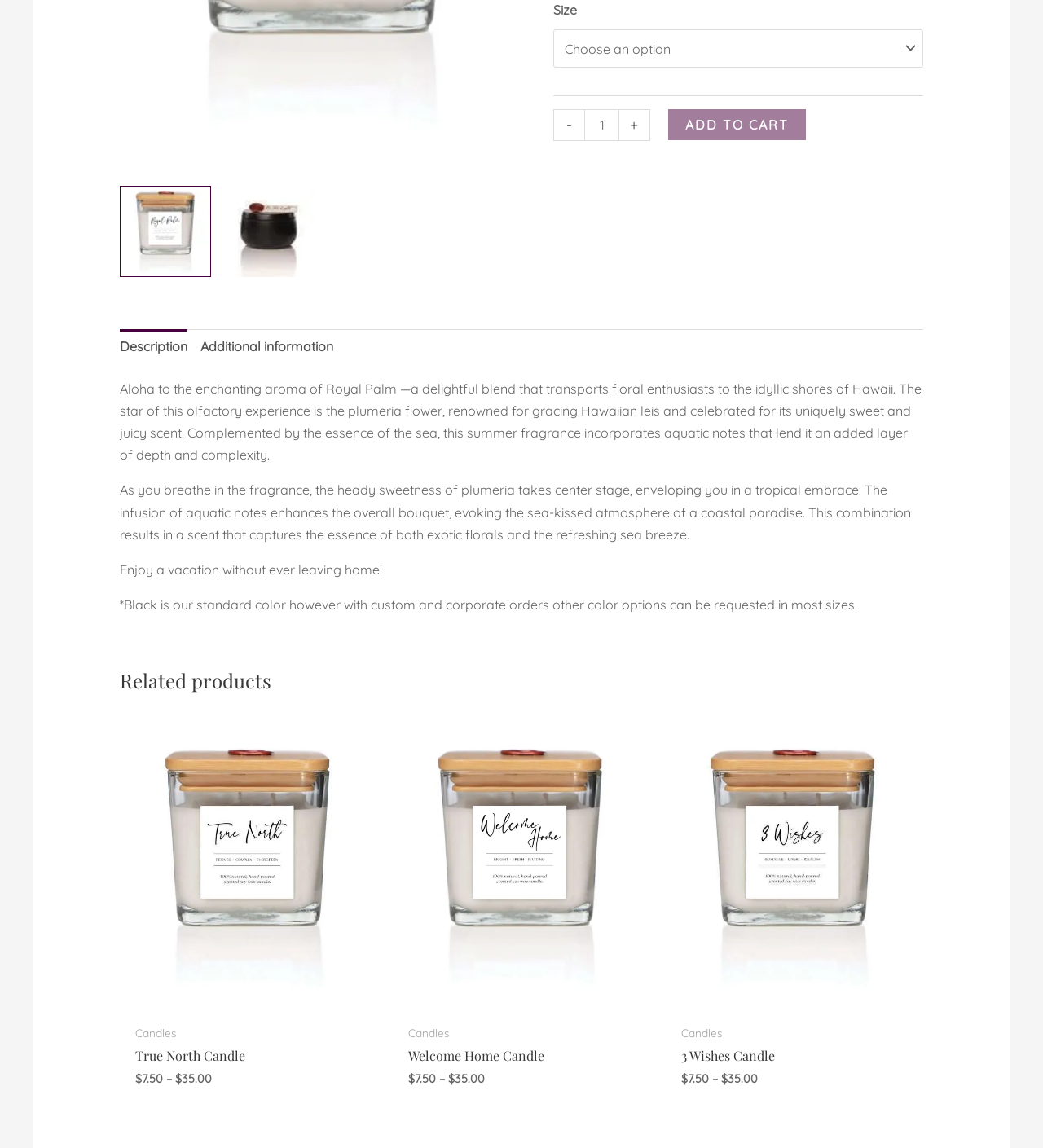Based on the element description 3 Wishes Candle, identify the bounding box coordinates for the UI element. The coordinates should be in the format (top-left x, top-left y, bottom-right x, bottom-right y) and within the 0 to 1 range.

[0.653, 0.913, 0.869, 0.933]